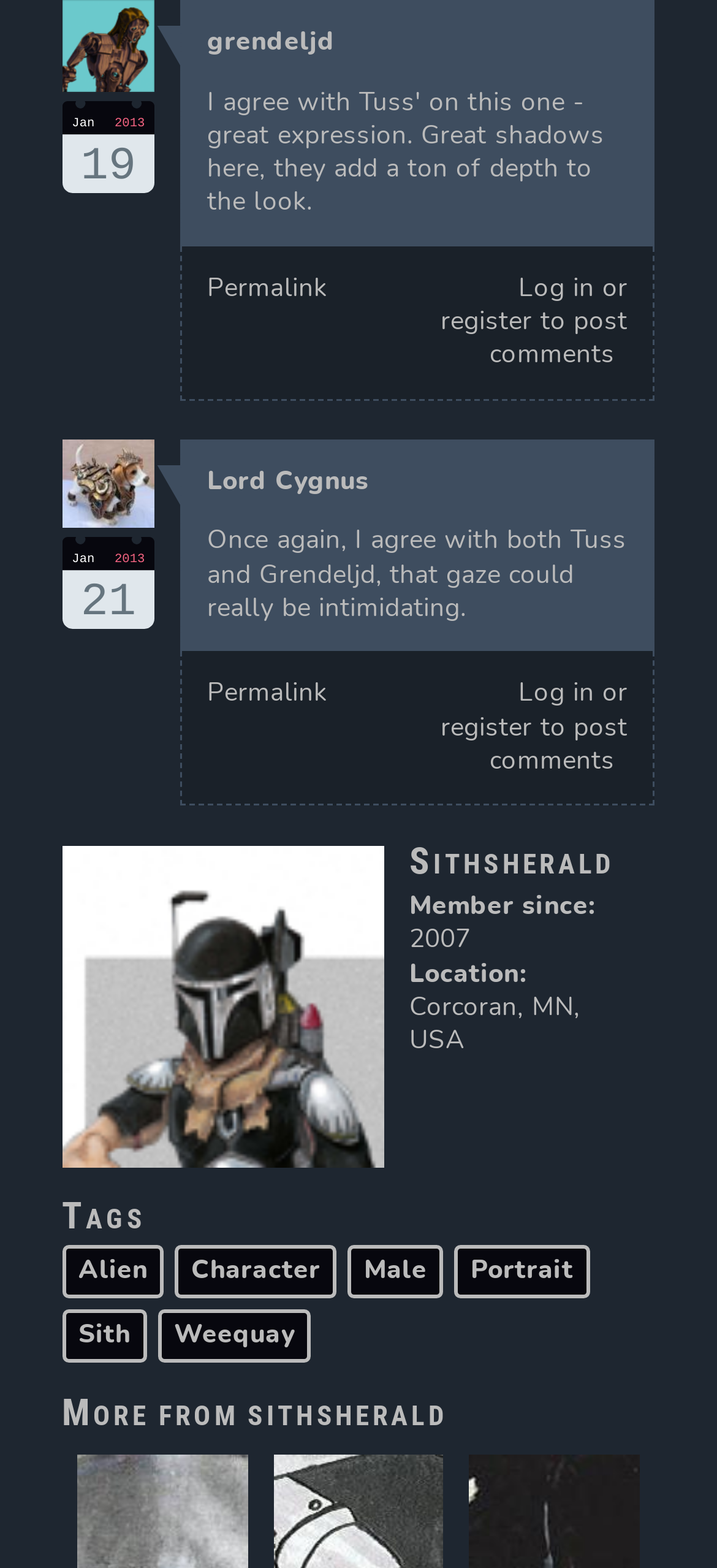Please locate the bounding box coordinates for the element that should be clicked to achieve the following instruction: "Log in". Ensure the coordinates are given as four float numbers between 0 and 1, i.e., [left, top, right, bottom].

[0.723, 0.172, 0.829, 0.195]